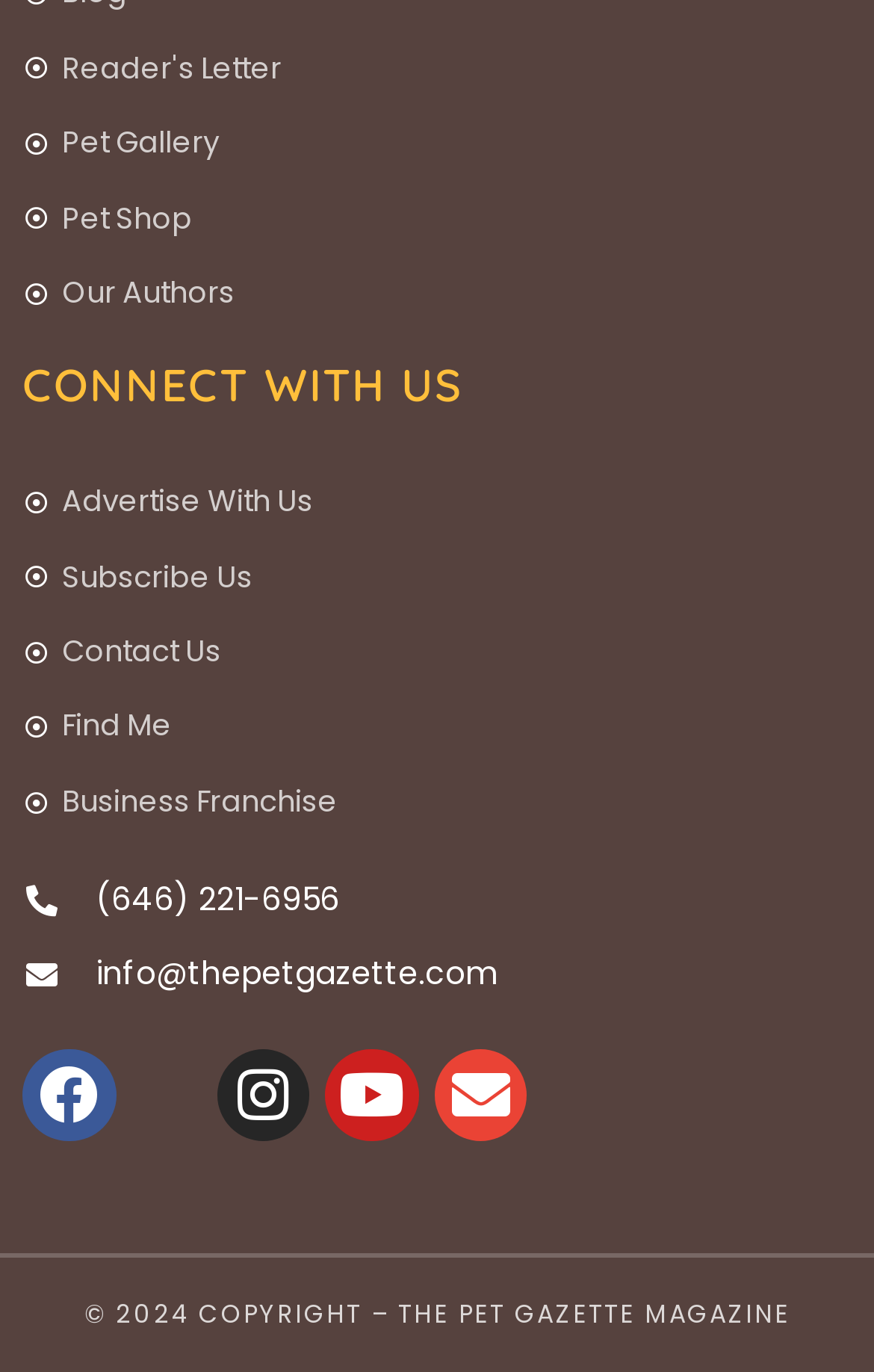What is the email address to contact?
Refer to the screenshot and respond with a concise word or phrase.

info@thepetgazette.com